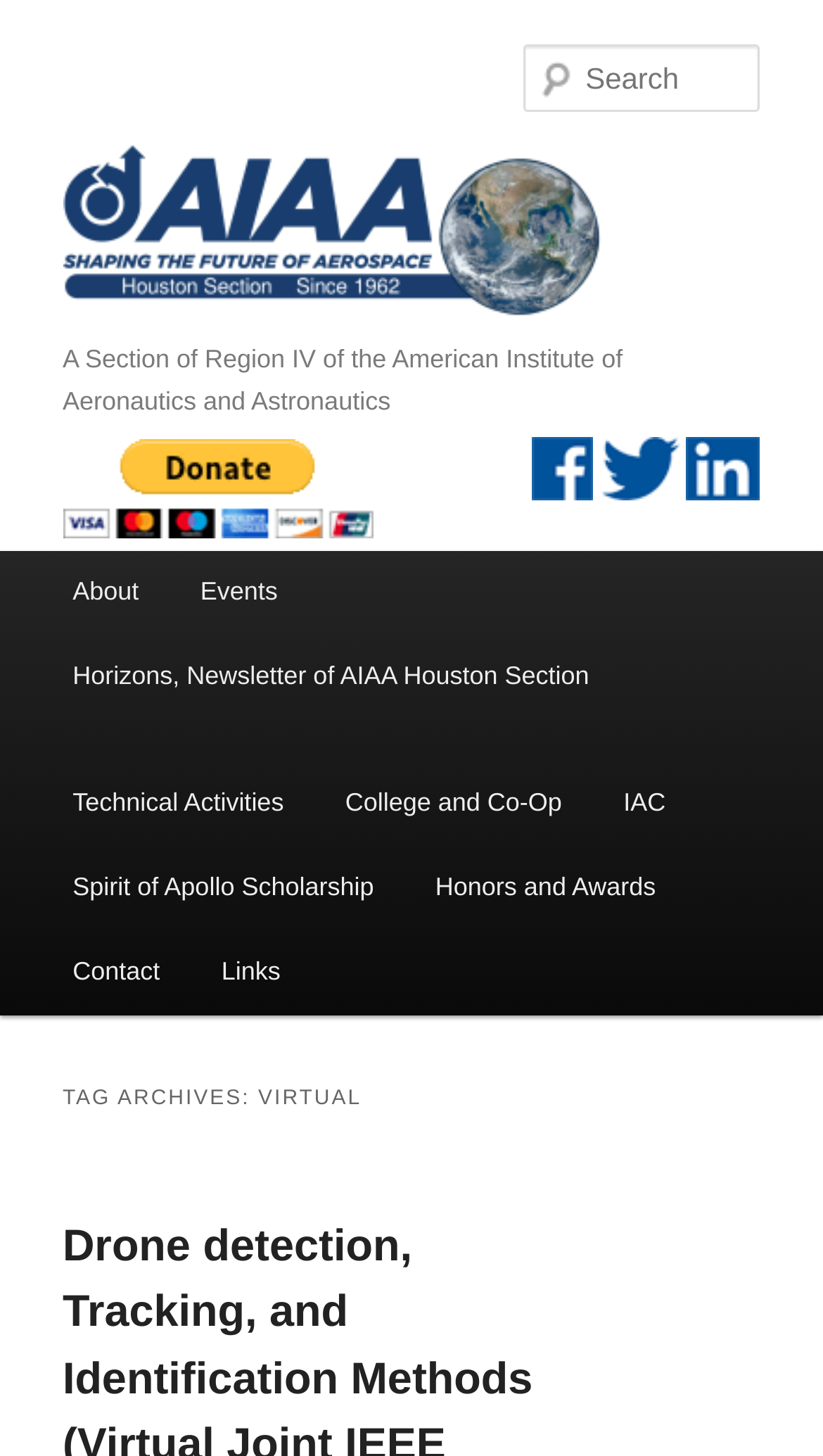Determine the bounding box coordinates of the element that should be clicked to execute the following command: "Visit AIAA Houston Facebook Group".

[0.646, 0.316, 0.721, 0.337]